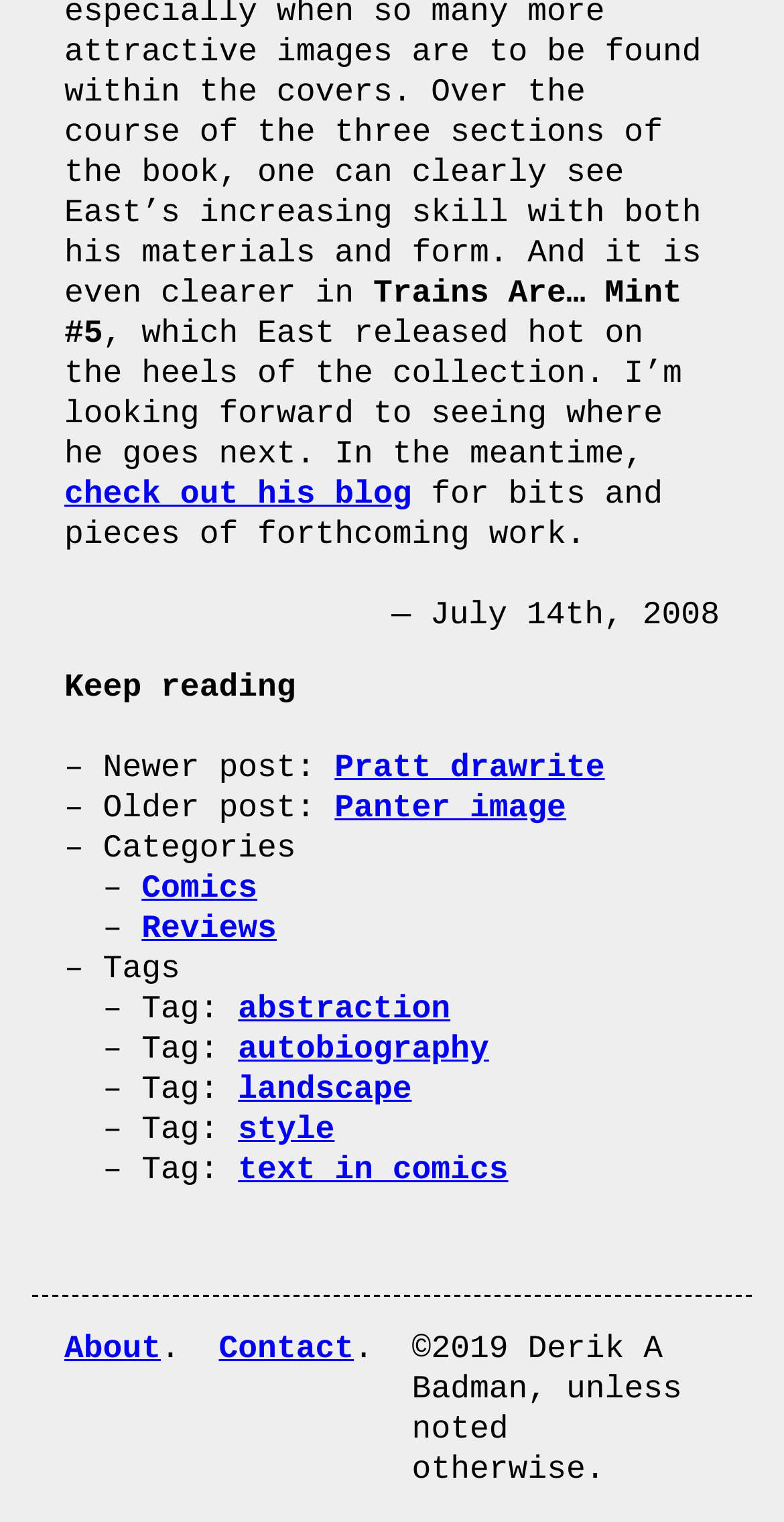Find and specify the bounding box coordinates that correspond to the clickable region for the instruction: "view comics category".

[0.181, 0.572, 0.328, 0.596]